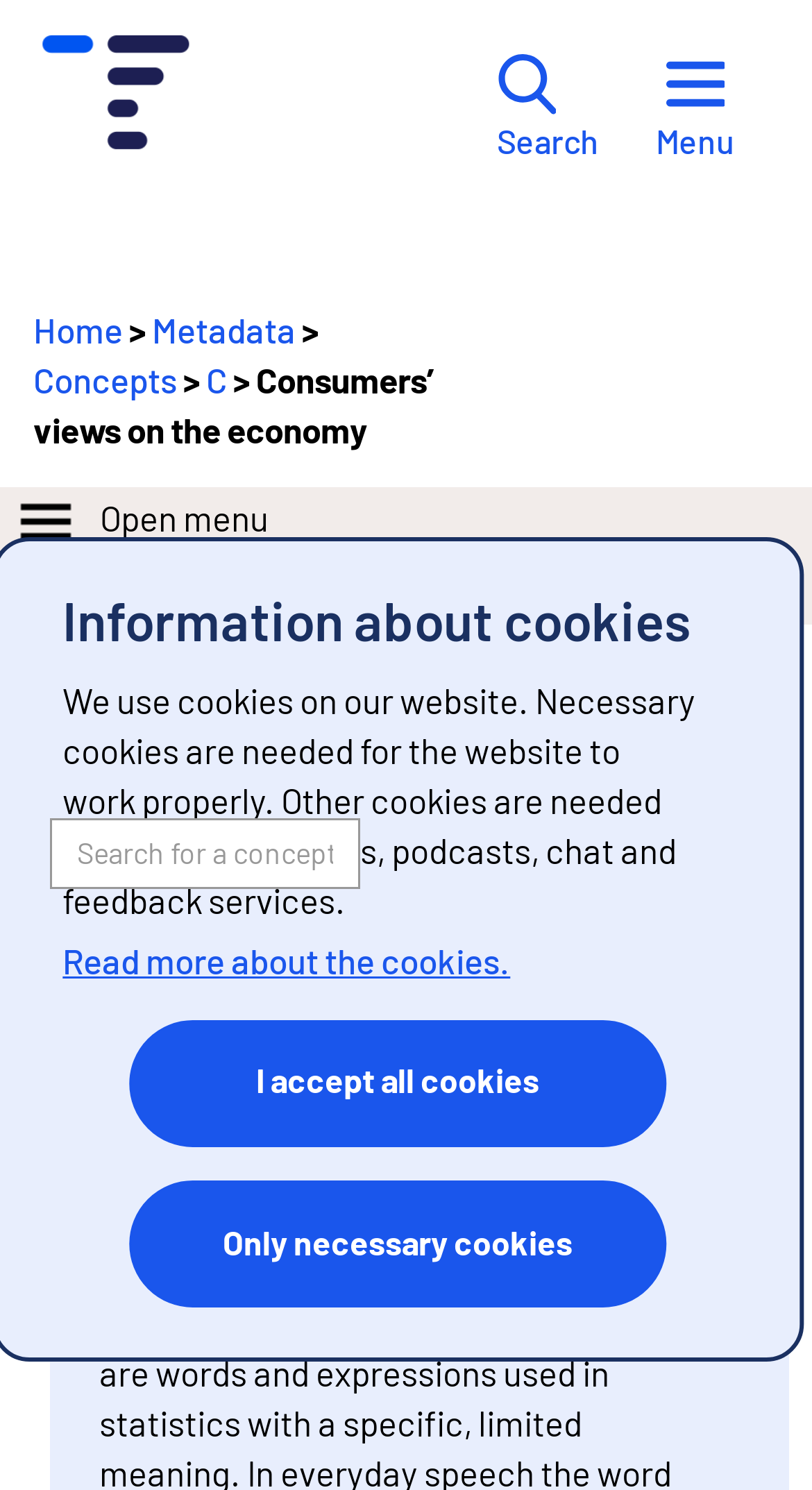Kindly determine the bounding box coordinates for the clickable area to achieve the given instruction: "Search for a concept".

[0.062, 0.549, 0.443, 0.596]